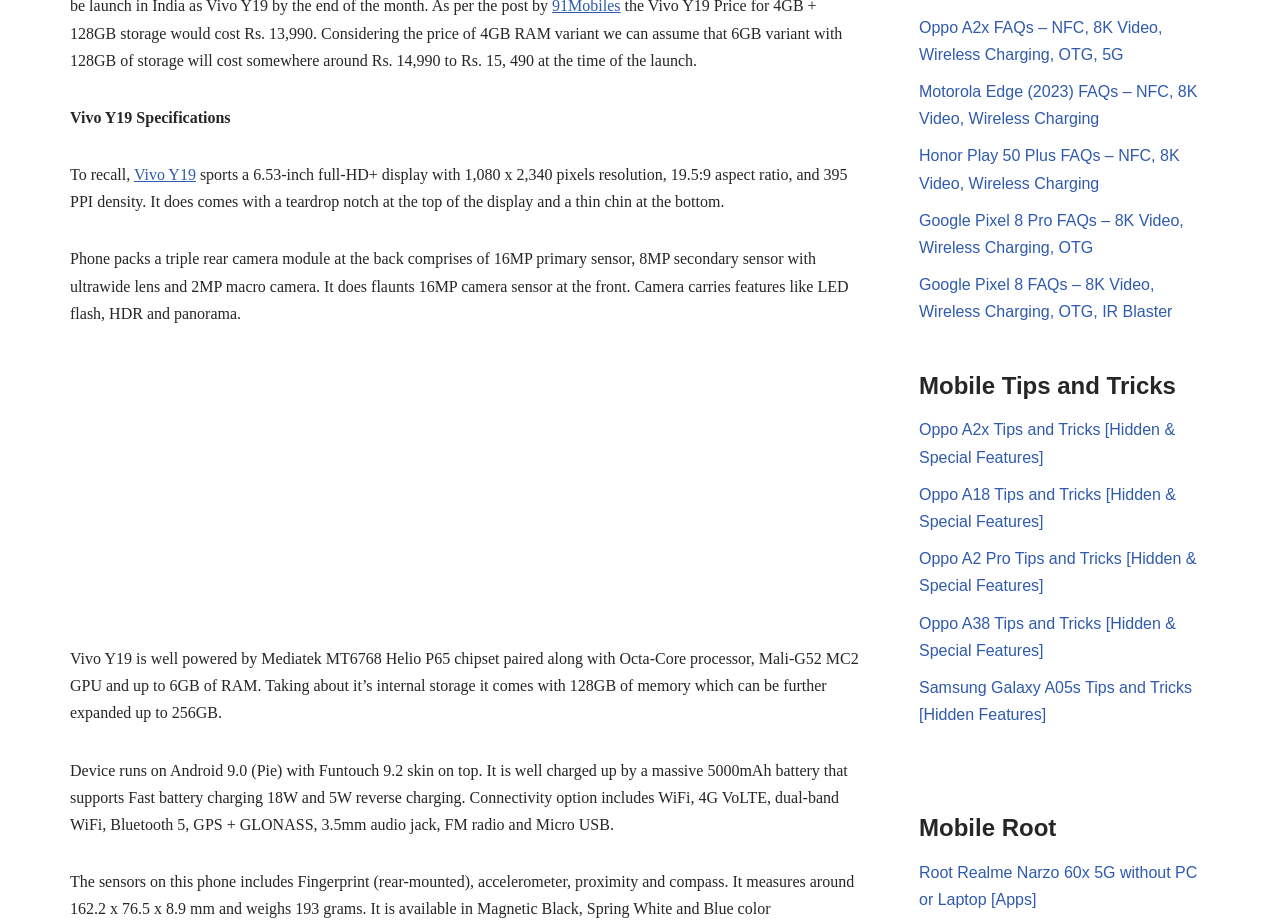Provide the bounding box coordinates of the HTML element this sentence describes: "Vivo Y19". The bounding box coordinates consist of four float numbers between 0 and 1, i.e., [left, top, right, bottom].

[0.105, 0.18, 0.153, 0.199]